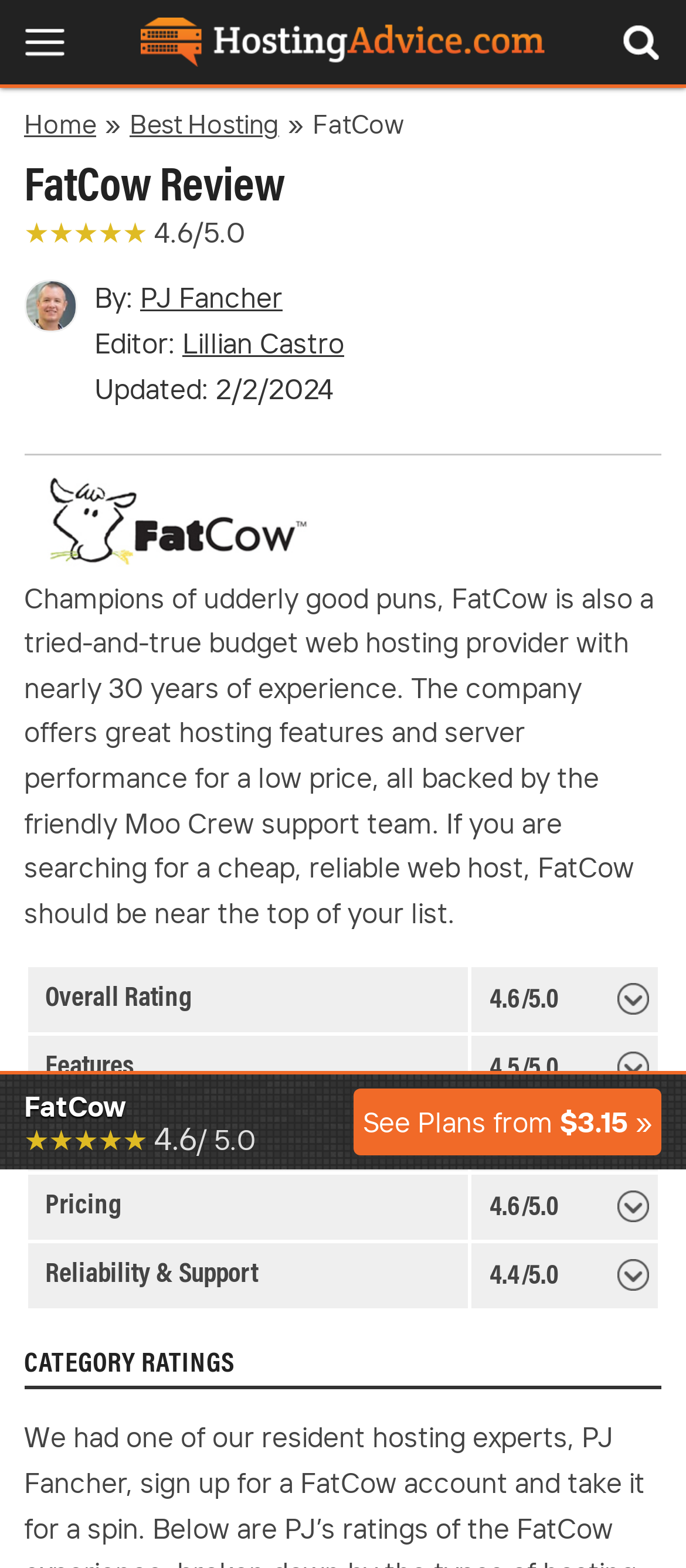What is the price range of FatCow's hosting plans?
Please provide a single word or phrase as the answer based on the screenshot.

$3.15